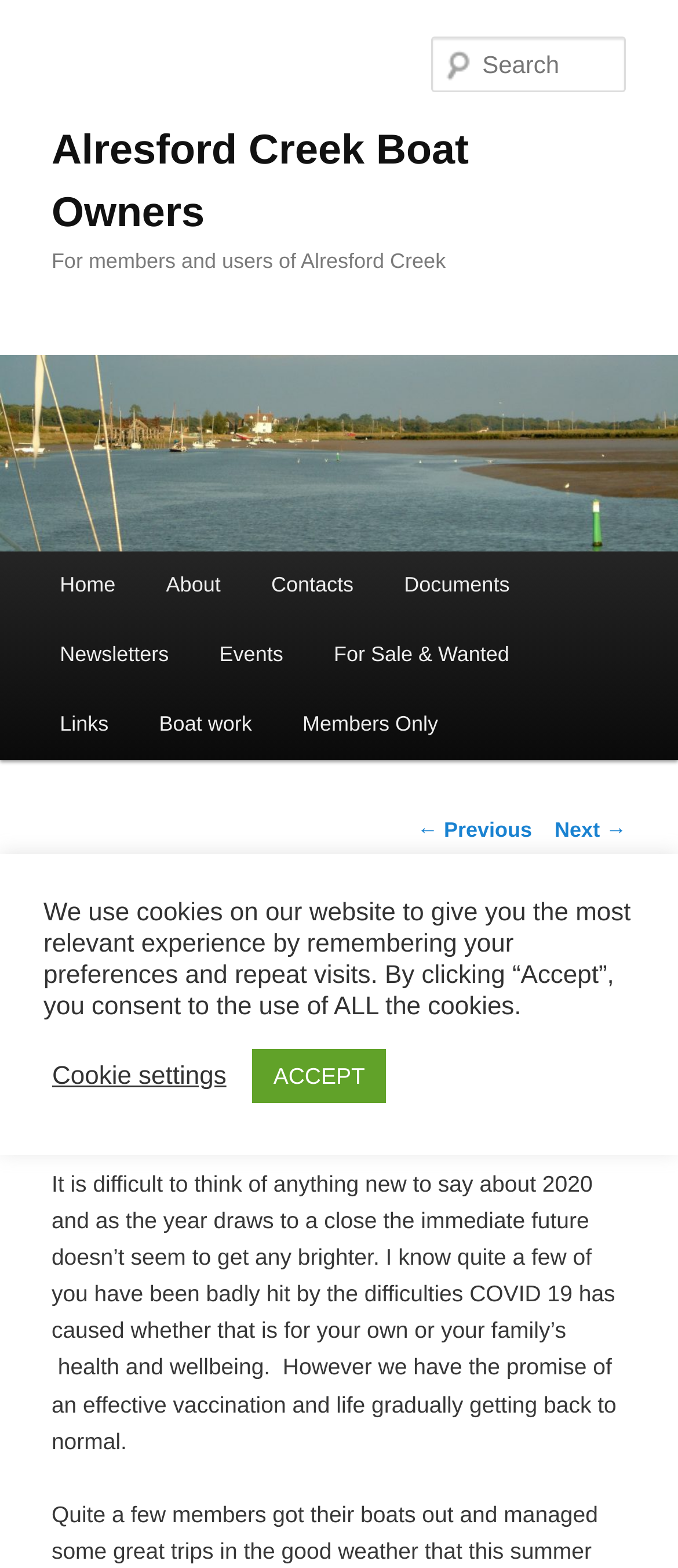Pinpoint the bounding box coordinates of the clickable element to carry out the following instruction: "Search for something."

[0.637, 0.023, 0.924, 0.059]